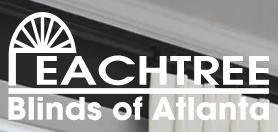What is the aesthetic of the logo?
Look at the image and respond with a one-word or short-phrase answer.

Clean and contemporary